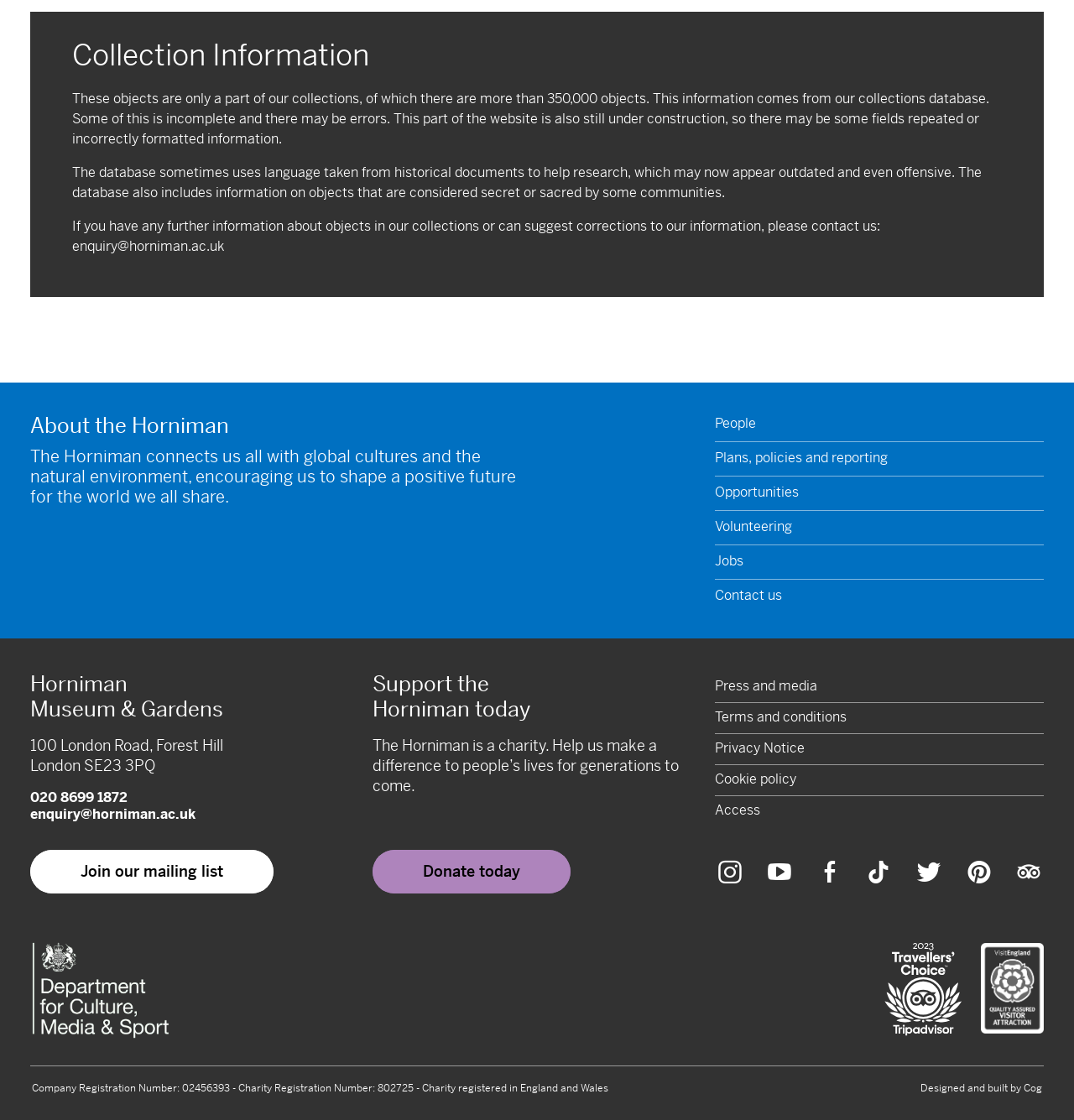Ascertain the bounding box coordinates for the UI element detailed here: "parent_node: Search for: name="s" placeholder="Search..."". The coordinates should be provided as [left, top, right, bottom] with each value being a float between 0 and 1.

None